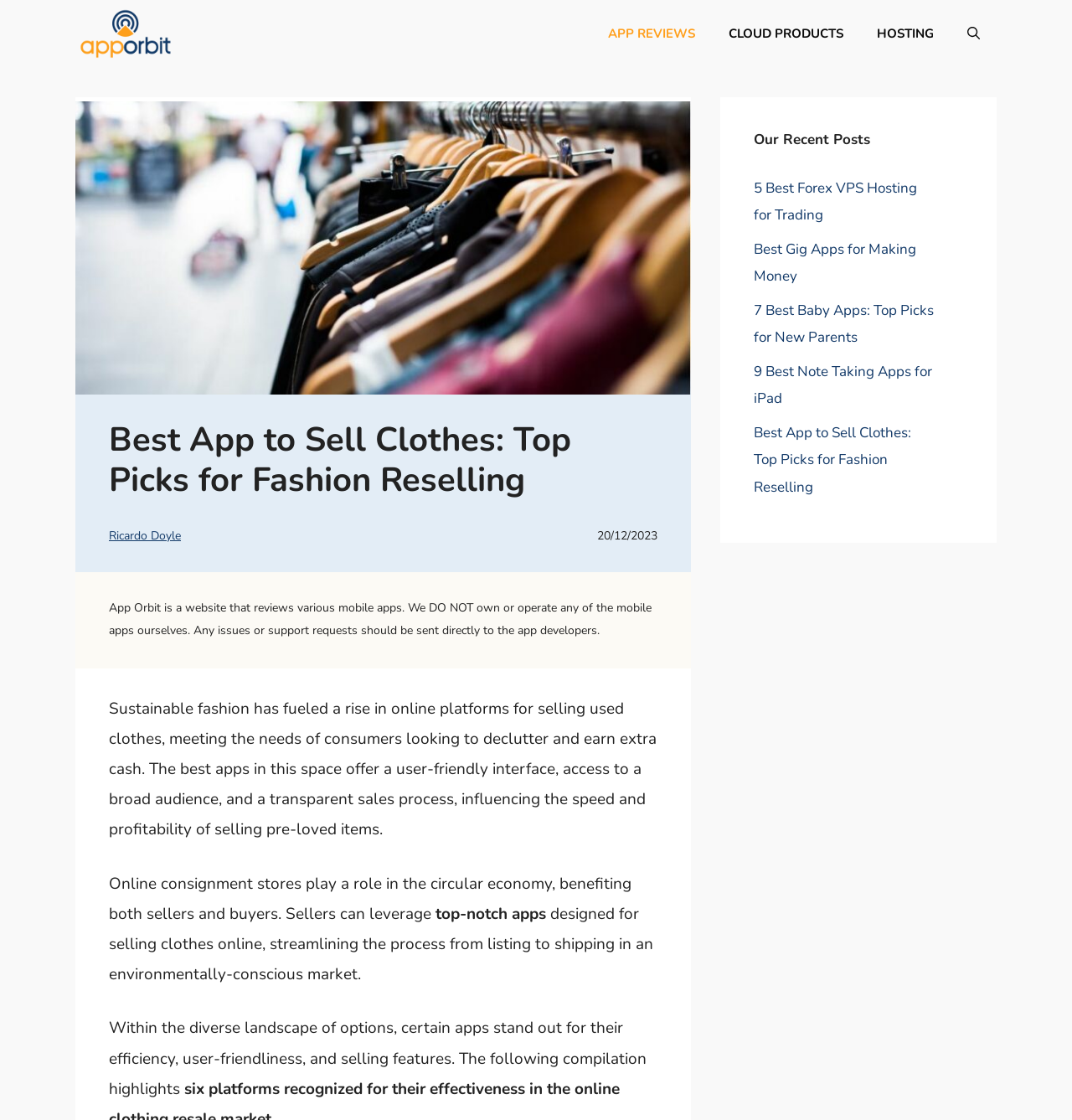Answer the question with a brief word or phrase:
What is the topic of the current article?

Best app to sell clothes